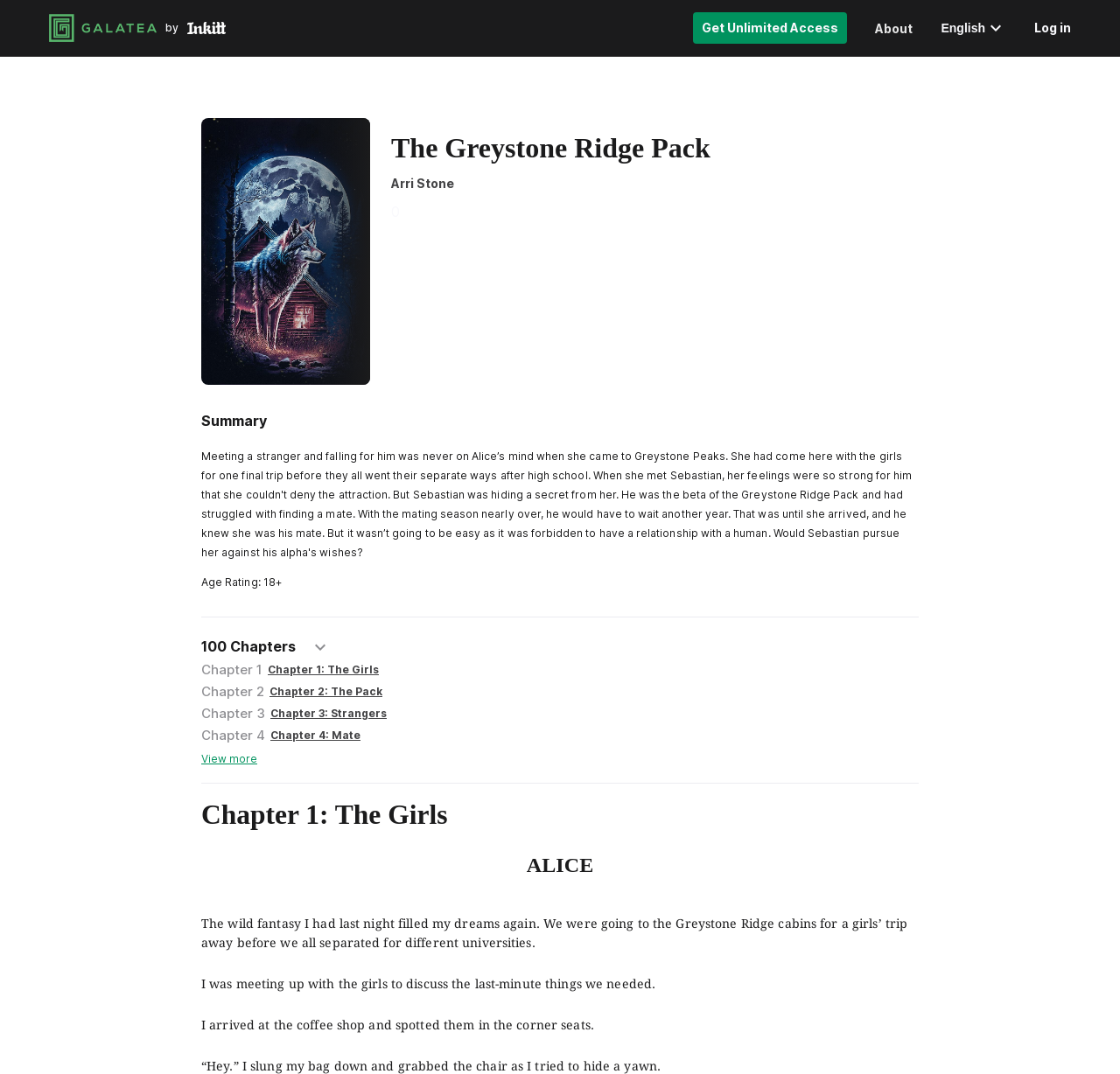Please find and give the text of the main heading on the webpage.

The Greystone Ridge Pack